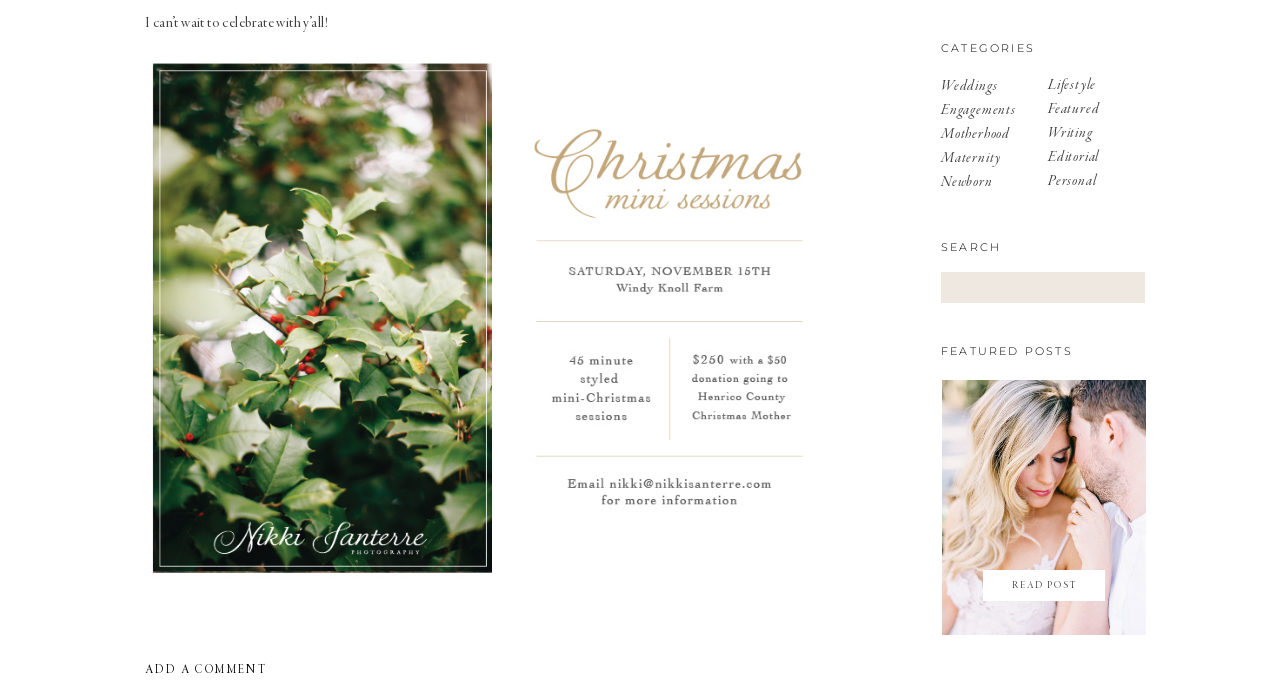Please locate the bounding box coordinates of the element that should be clicked to achieve the given instruction: "view personal posts".

[0.819, 0.24, 0.966, 0.271]